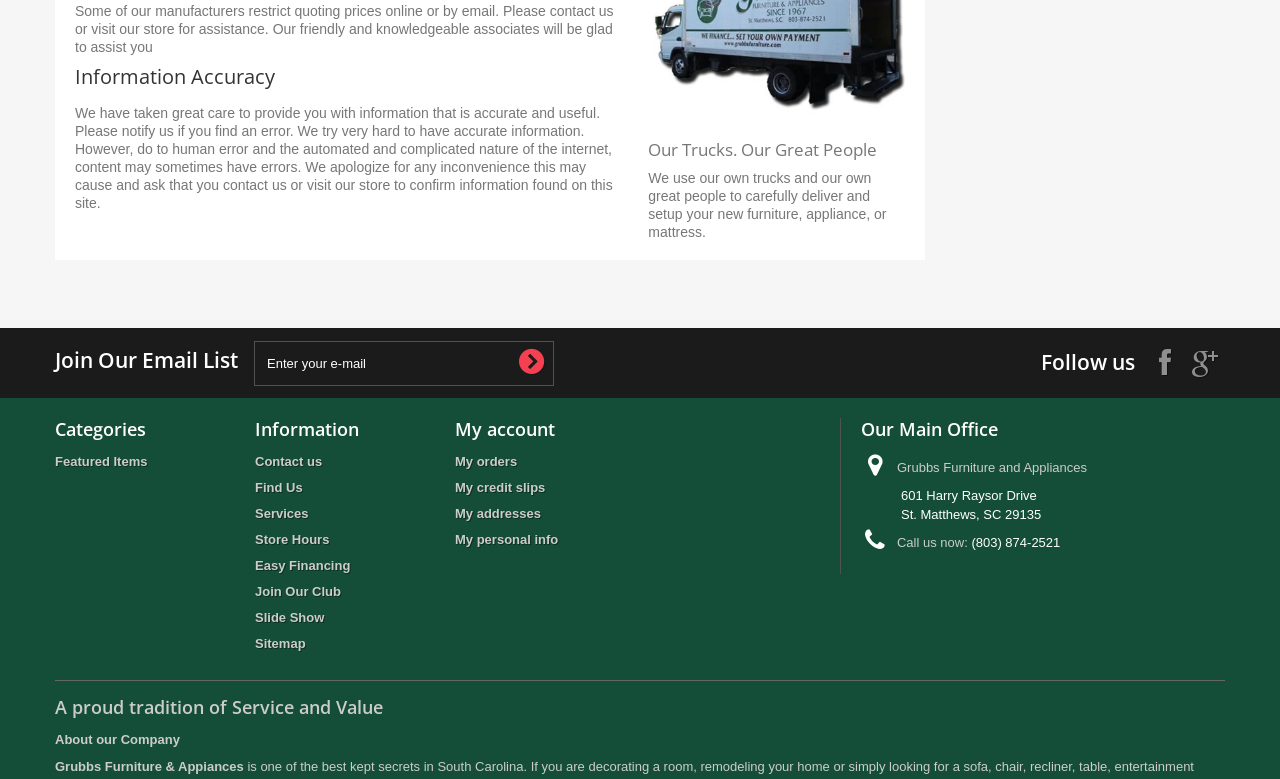Find the bounding box of the UI element described as follows: "My credit slips".

[0.355, 0.616, 0.426, 0.635]